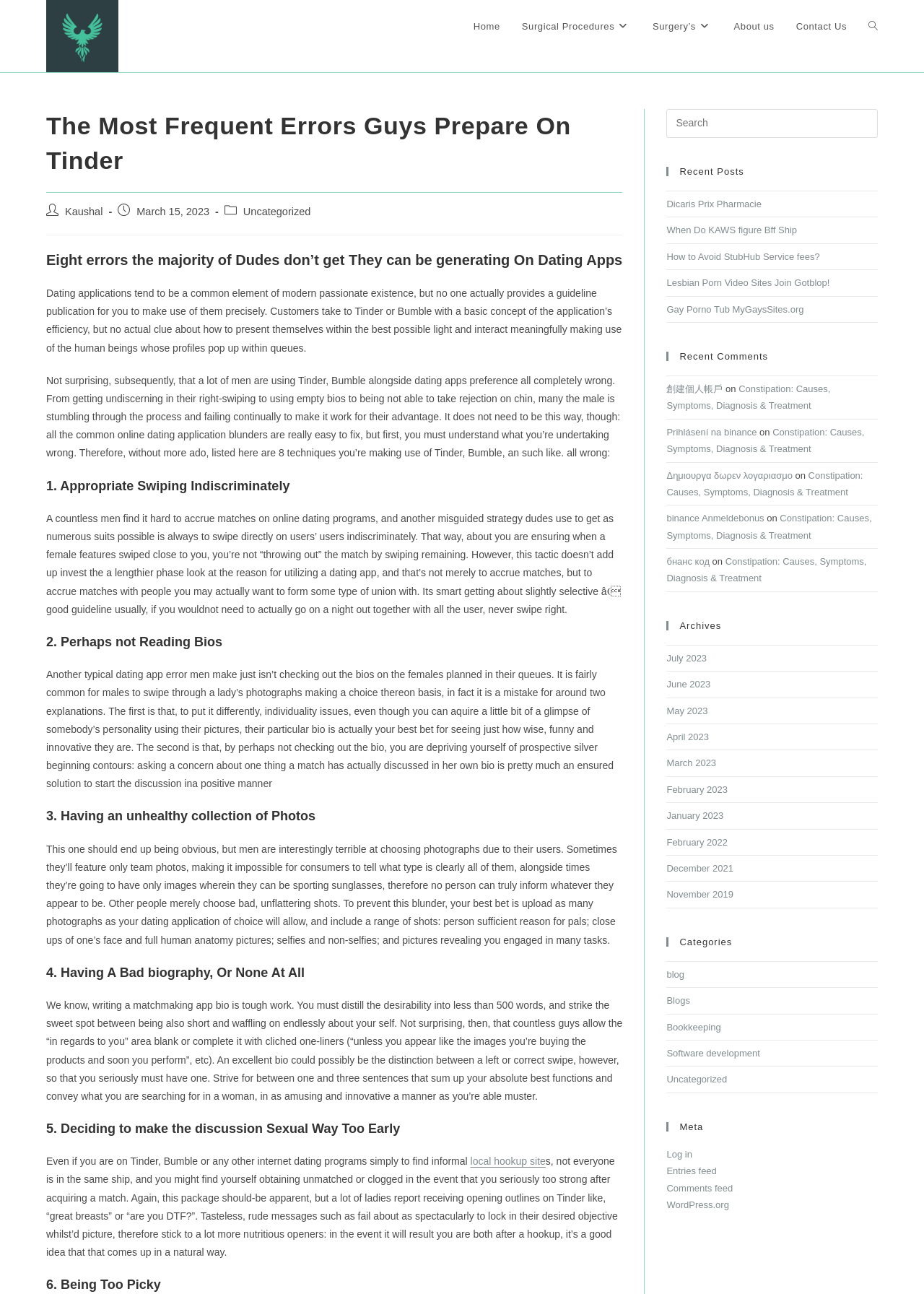Highlight the bounding box of the UI element that corresponds to this description: "June 2023".

[0.721, 0.525, 0.769, 0.533]